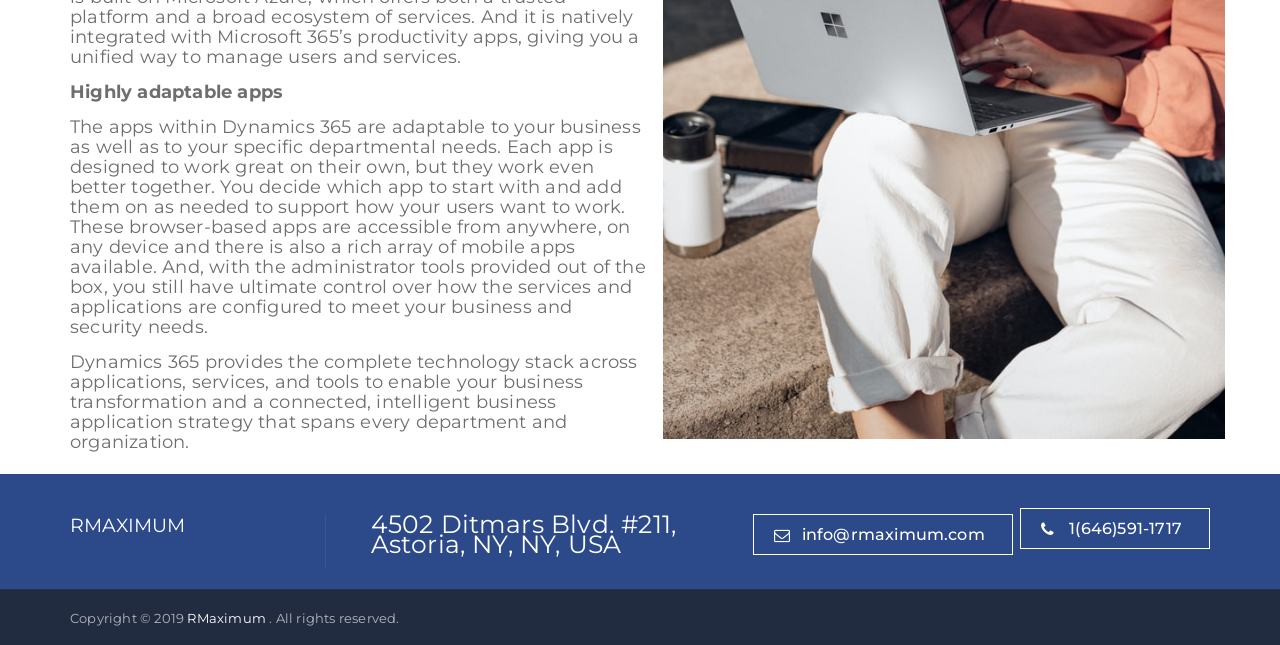What is the main focus of Dynamics 365 apps?
Please look at the screenshot and answer using one word or phrase.

Business needs